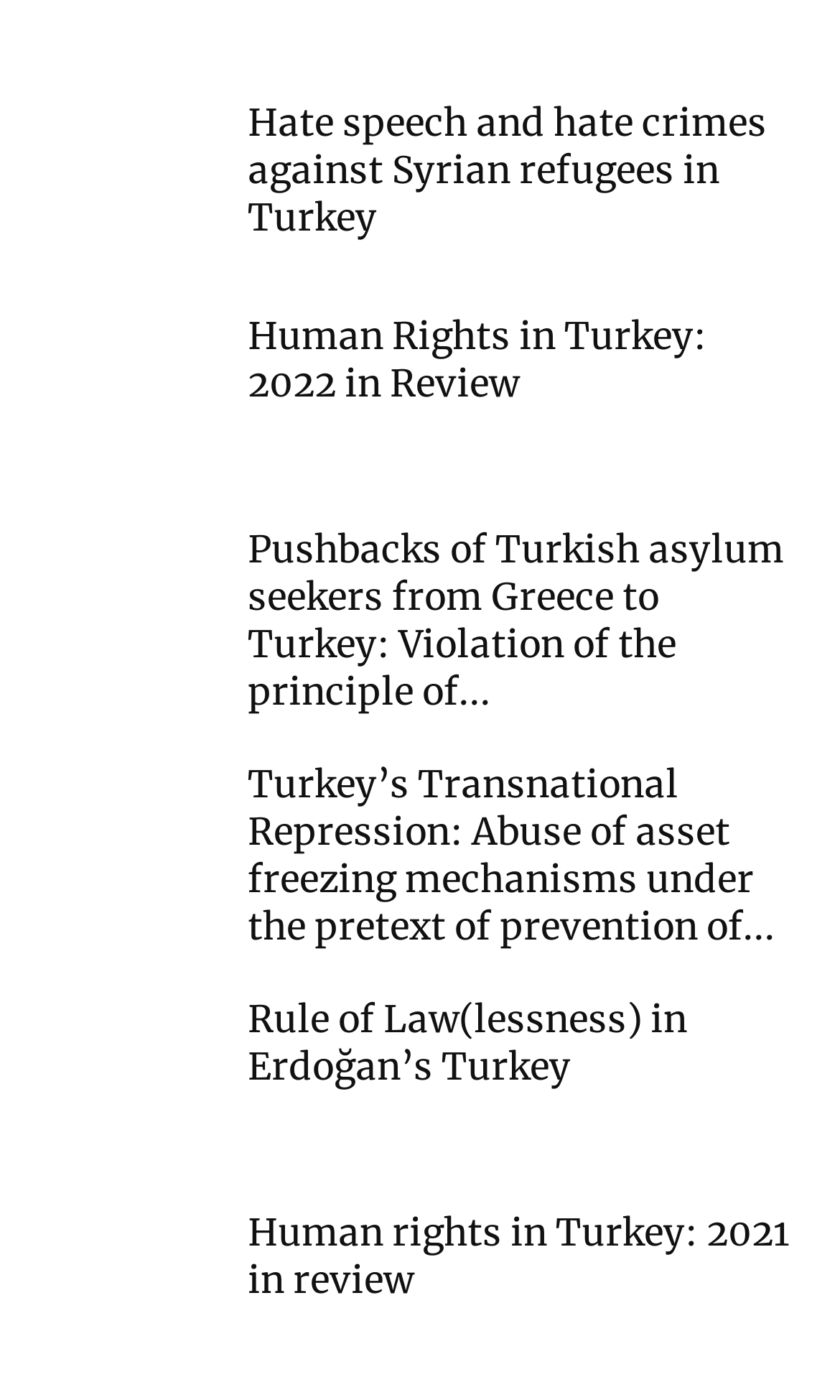Reply to the question below using a single word or brief phrase:
What is the common theme among the links?

Human rights in Turkey